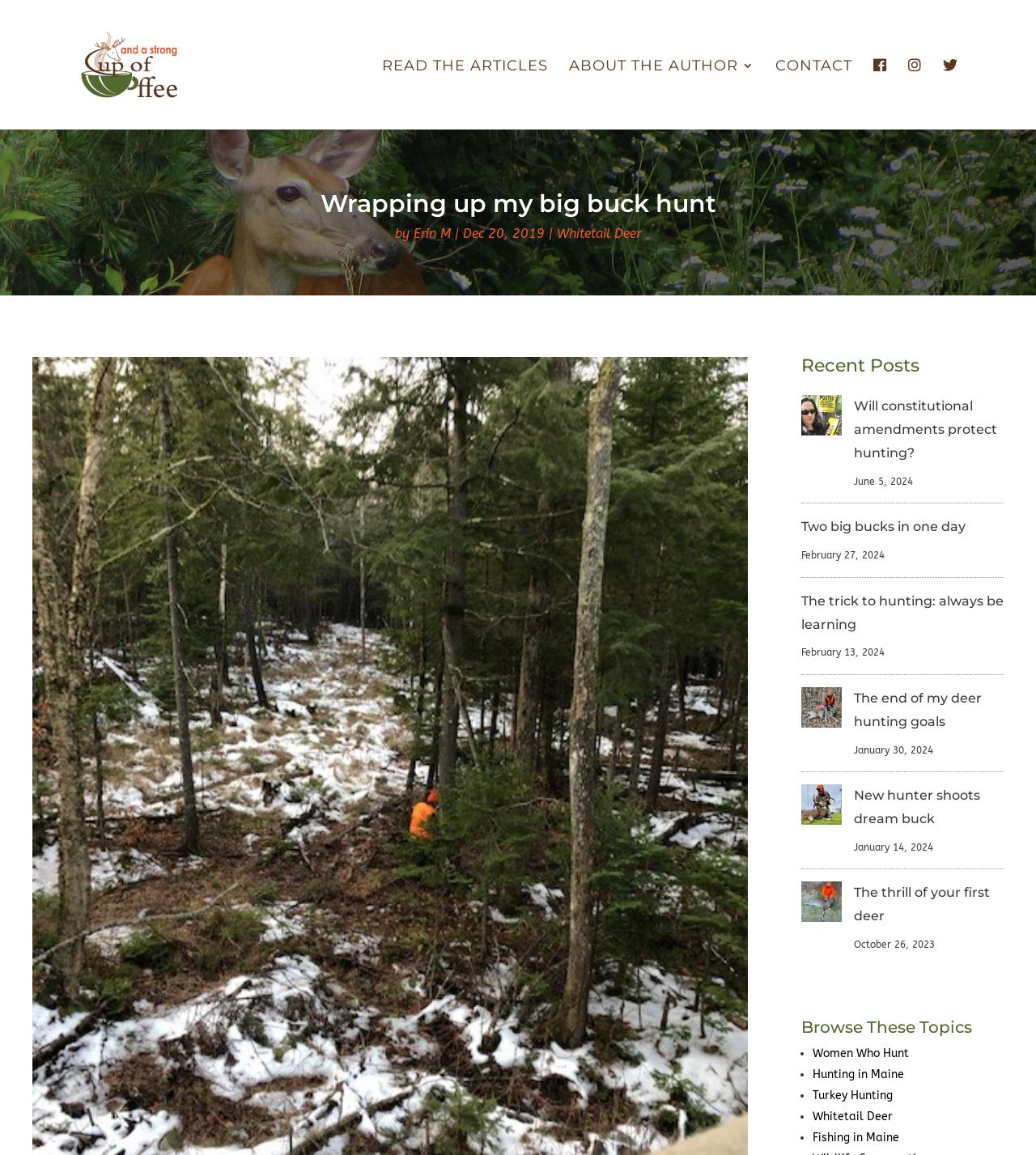Please reply to the following question with a single word or a short phrase:
What is the topic of the recent post 'The thrill of your first deer'?

Hunting